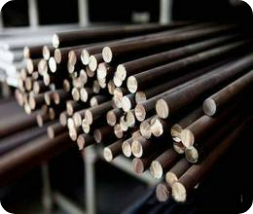Explain what is happening in the image with as much detail as possible.

This image showcases a close-up of a collection of stainless steel rods arranged in a clustered manner. The rods, appearing cylindrical and polished at one end, demonstrate a uniform surface finish that reflects light, illustrating their shiny appearance. The background is slightly blurred, focusing attention on the rods and emphasizing the texture and quality of the stainless steel. This visual representation aligns with discussions on stainless steel surface treatments, highlighting the various finishes that can be applied to enhance the aesthetic and functional properties of steel products. Such treatments are significant in applications where both appearance and performance are crucial, underscoring the importance of surface finishing in material design and performance.